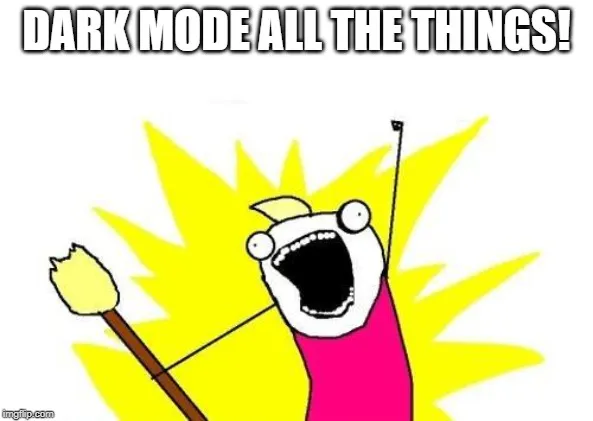What is the dominant color of the character's outfit?
Provide a detailed and extensive answer to the question.

The caption describes the character's outfit as vibrant pink, which suggests that the character's clothing is predominantly pink in color.